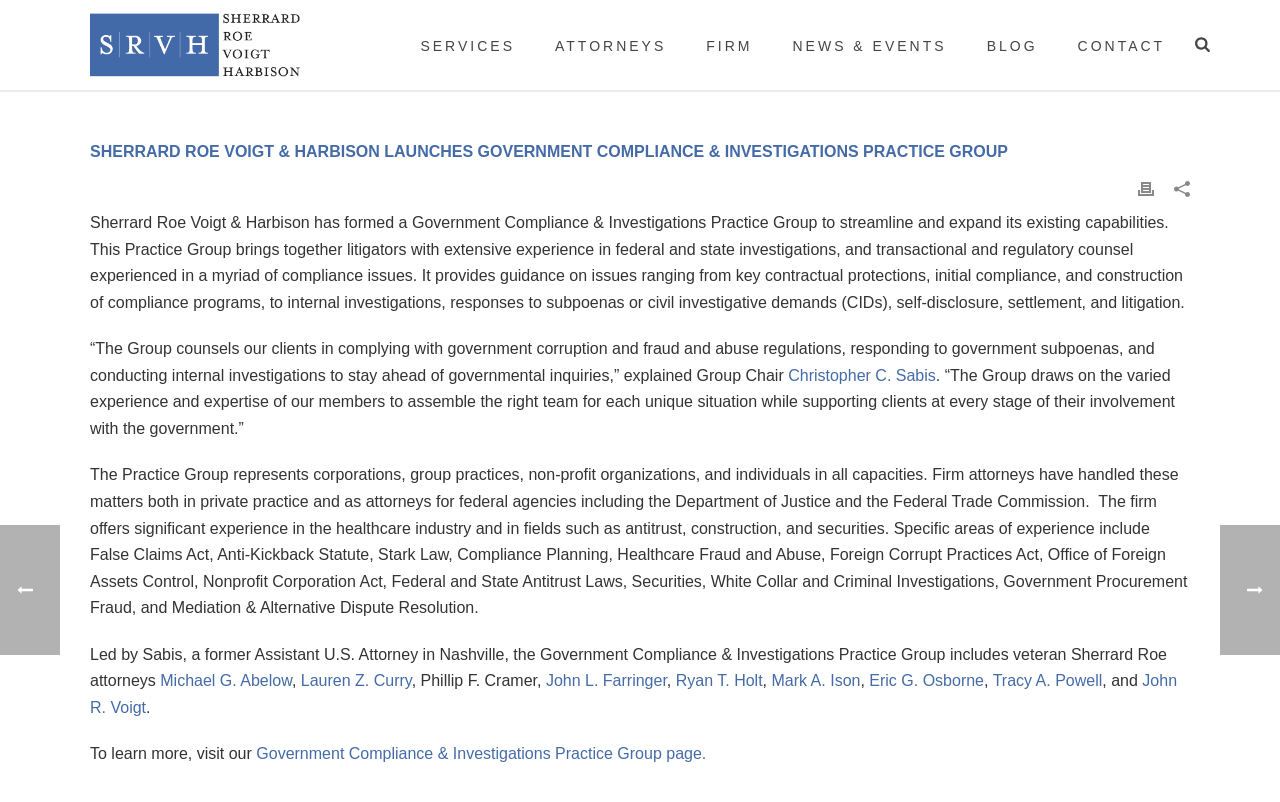What areas of experience does the firm offer in the healthcare industry?
Using the screenshot, give a one-word or short phrase answer.

False Claims Act, Anti-Kickback Statute, Stark Law, Compliance Planning, Healthcare Fraud and Abuse